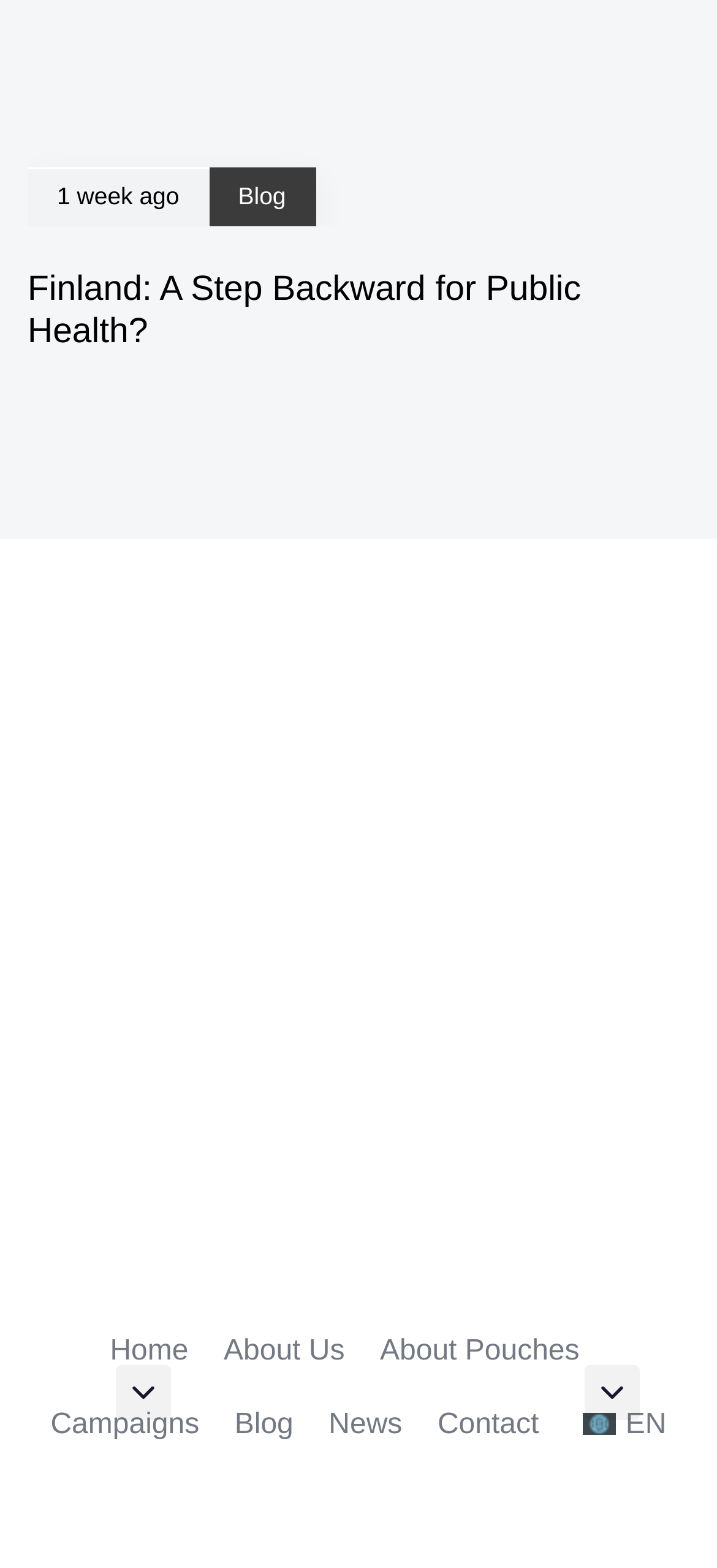What is the text above the main heading?
Using the image provided, answer with just one word or phrase.

1 week ago